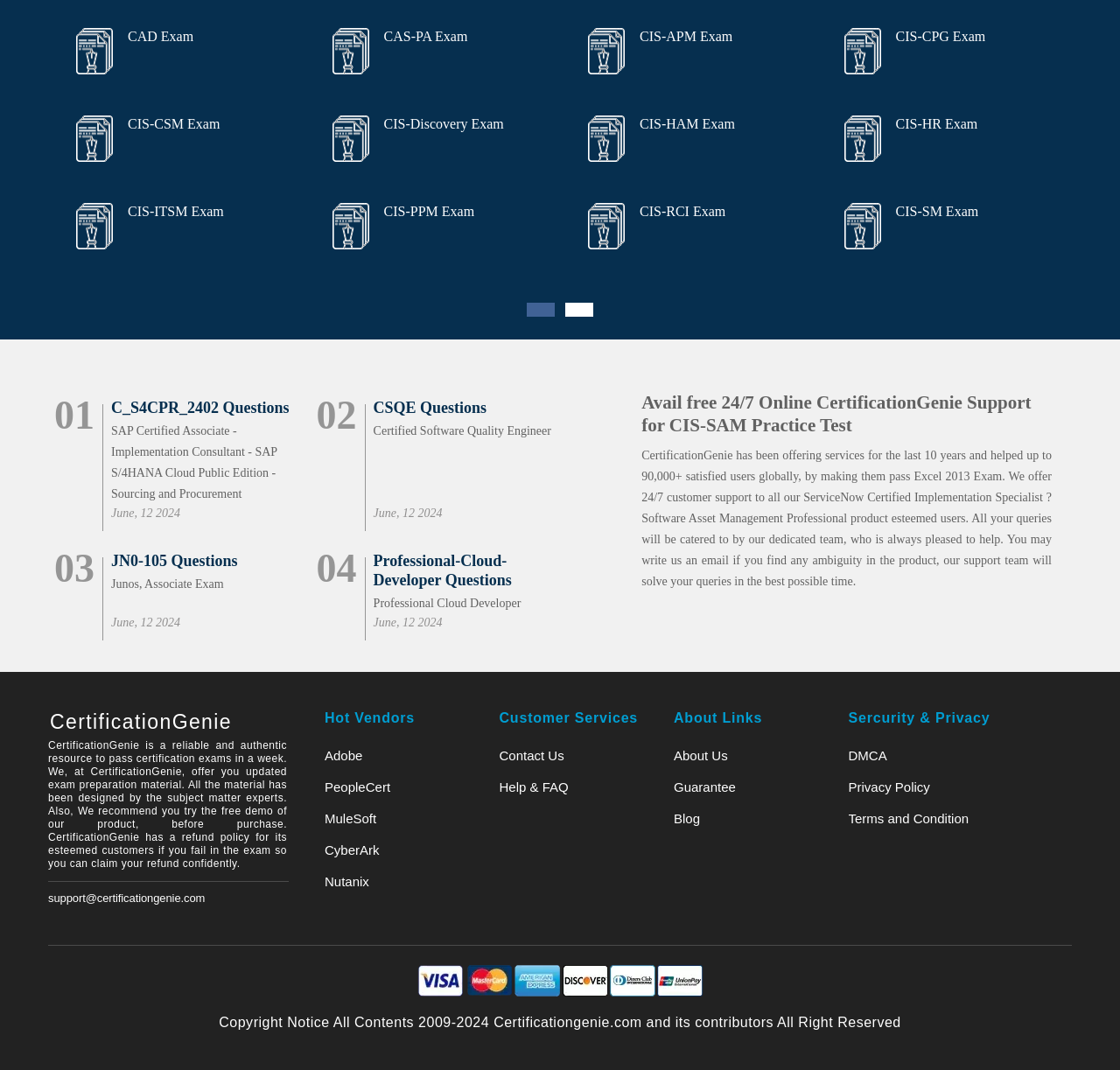Determine the bounding box coordinates of the UI element that matches the following description: "Professional-Cloud-Developer Questions". The coordinates should be four float numbers between 0 and 1 in the format [left, top, right, bottom].

[0.333, 0.515, 0.505, 0.551]